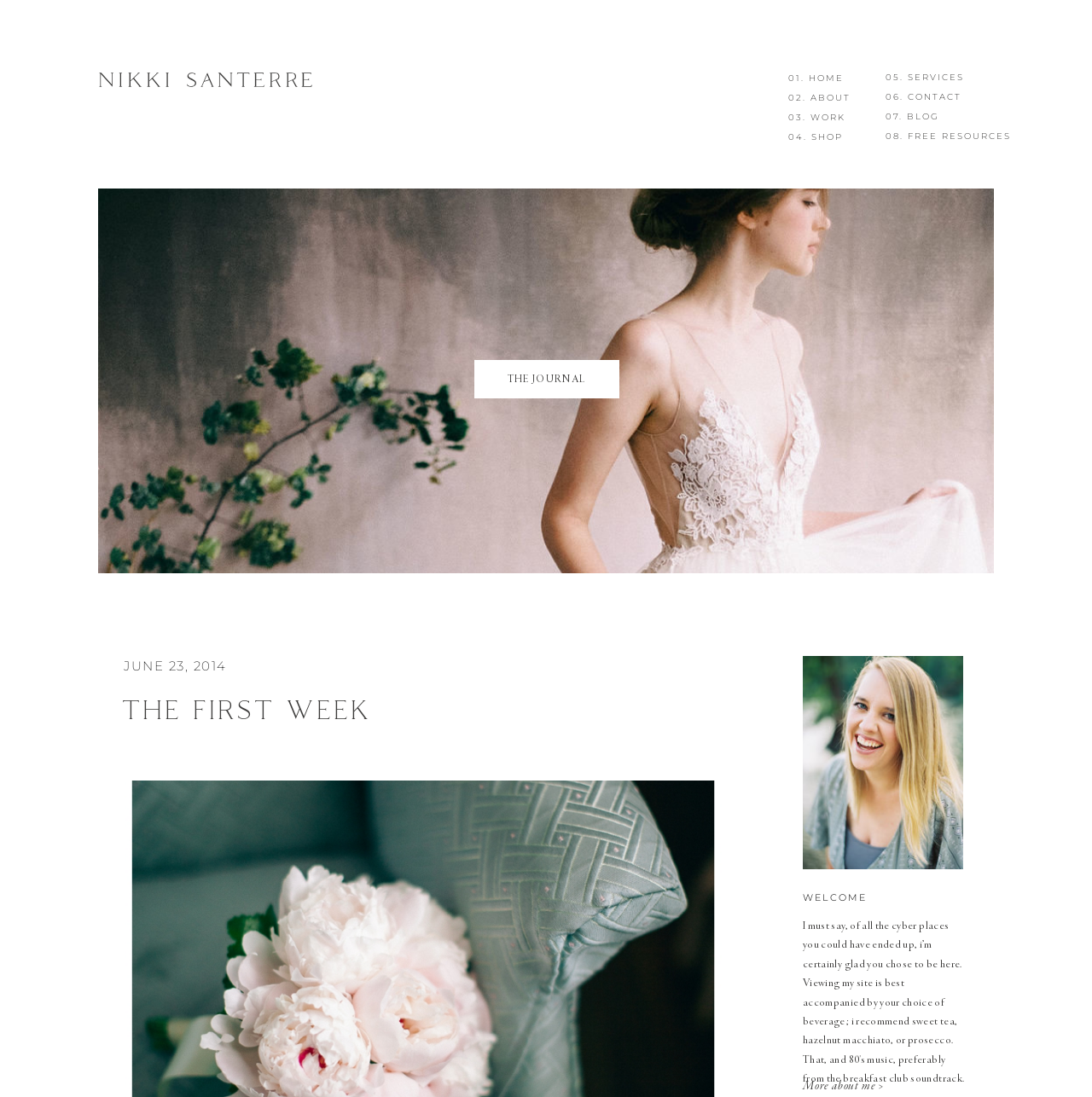Pinpoint the bounding box coordinates of the area that should be clicked to complete the following instruction: "go to blog". The coordinates must be given as four float numbers between 0 and 1, i.e., [left, top, right, bottom].

[0.811, 0.1, 0.891, 0.117]